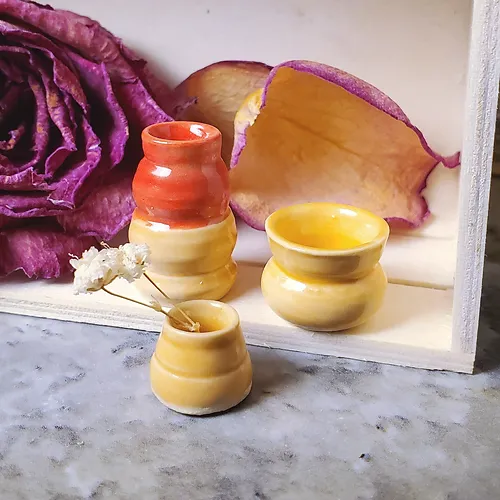Give a thorough explanation of the elements present in the image.

The image showcases a charming collection of three miniature ceramic pots, each uniquely designed and carefully crafted. The pots display vibrant hues: a small, delicate pot in a soft yellow at the forefront, a slightly larger pot with a striking red upper section blending into a cream base, and a warm, golden yellow pot rounding out the trio. These delightful pieces are artistically arranged alongside a backdrop of dried rose petals, adding a touch of elegance and nostalgia to the scene. A small bouquet of dried flowers elegantly peeks out from one of the pots, enhancing the overall aesthetic and showcasing their perfect fit for enhancing miniature scenes or dollhouses. This arrangement not only highlights the intricate details of each pot but also evokes a sense of whimsy and charm, making them an appealing addition for collectors or anyone looking to beautify their space. The entire setup invites viewers to appreciate the artistry in miniature pottery, perfect for those who cherish decorative home accents.